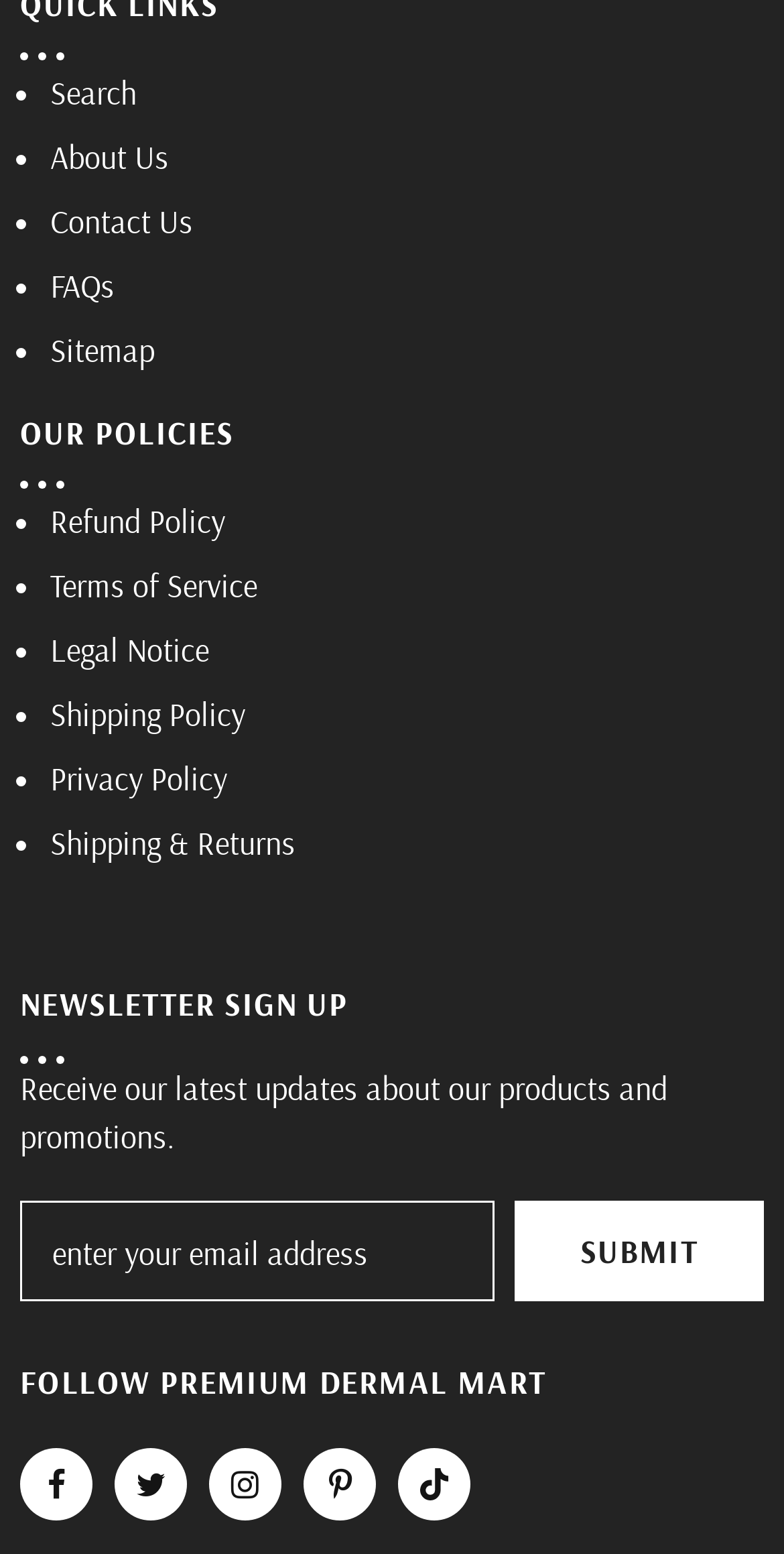Please identify the coordinates of the bounding box that should be clicked to fulfill this instruction: "Read the recent post 'Impact in 5 seconds!'".

None